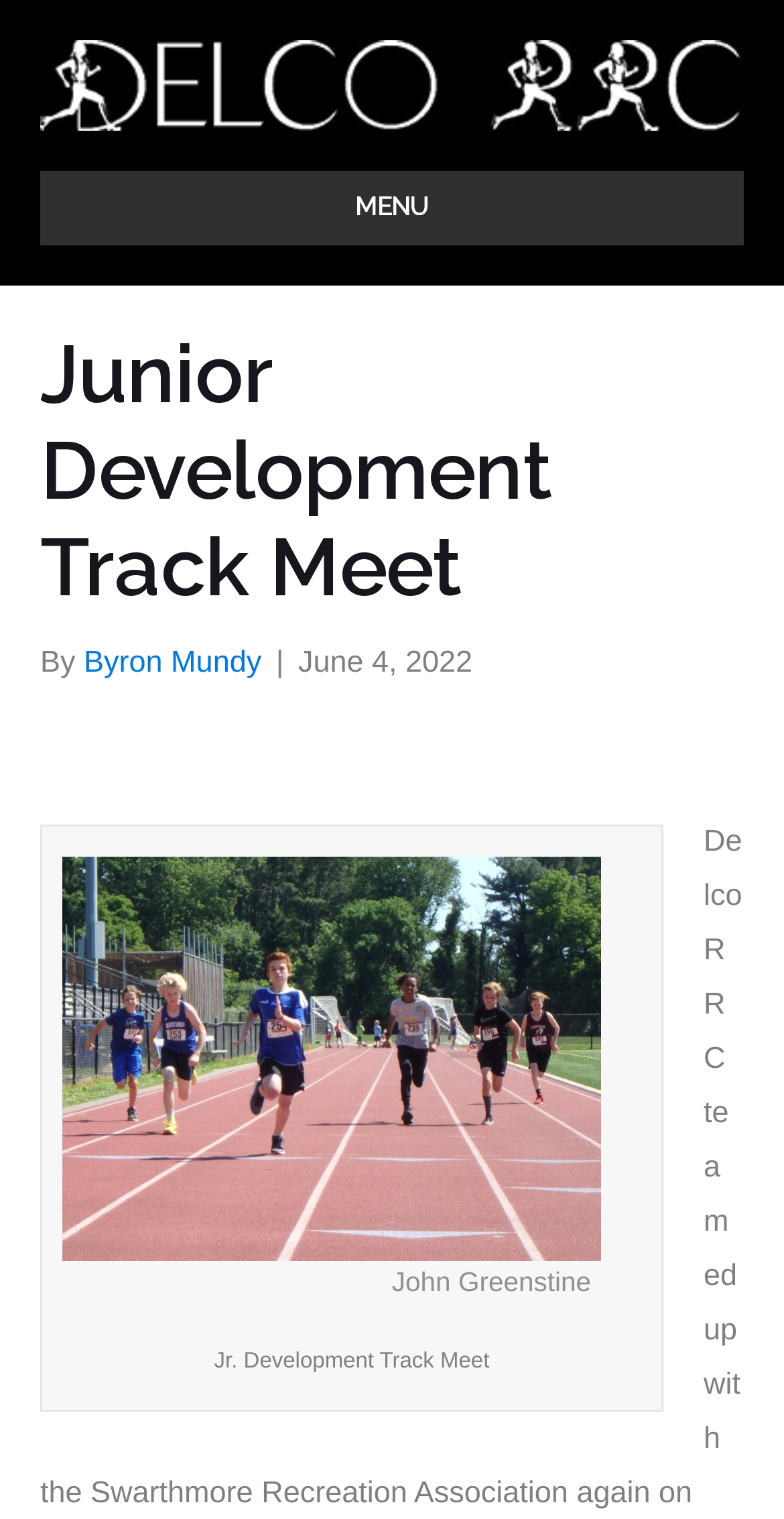Determine the bounding box for the described UI element: "Menu".

[0.051, 0.113, 0.949, 0.161]